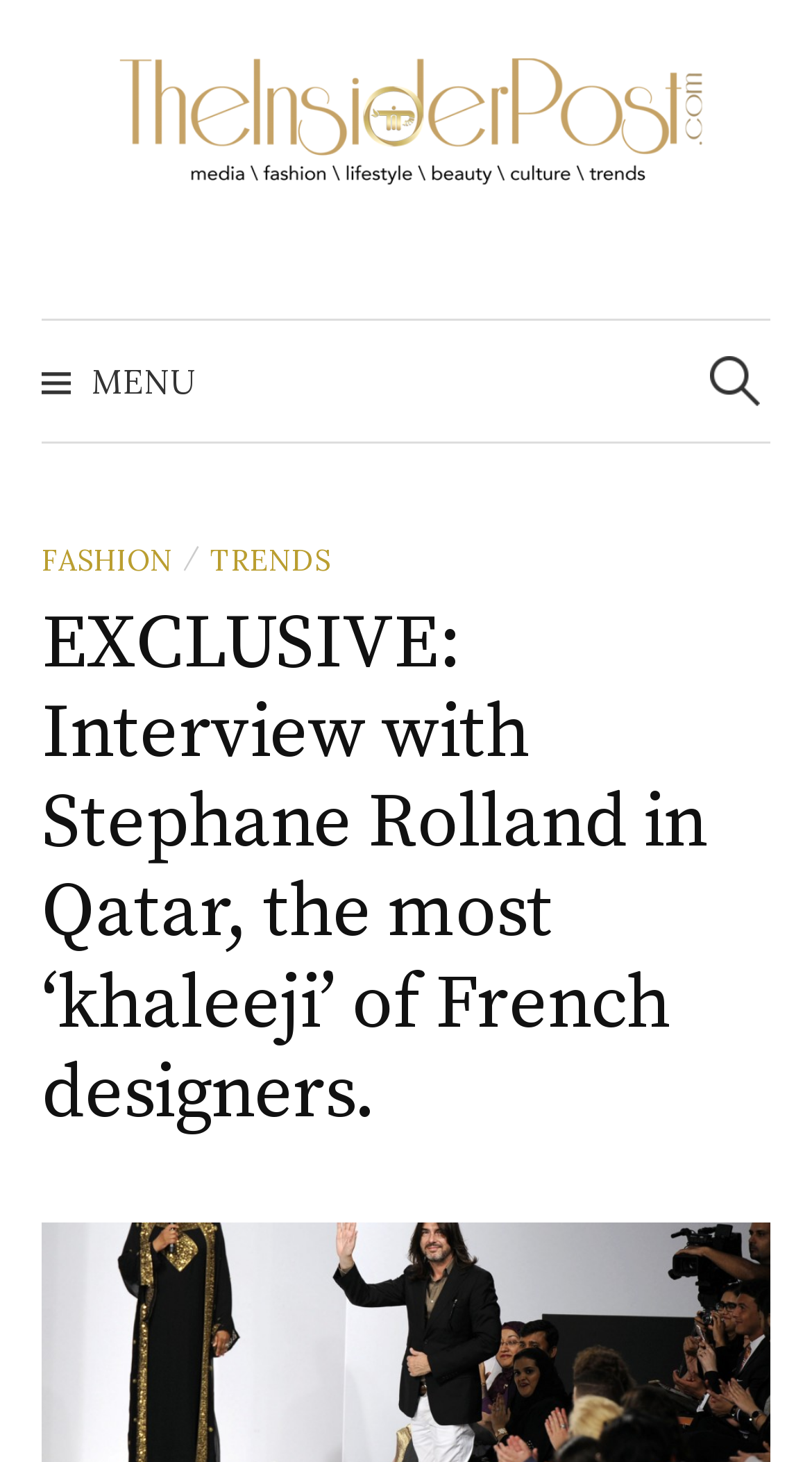Locate the primary headline on the webpage and provide its text.

EXCLUSIVE: Interview with Stephane Rolland in Qatar, the most ‘khaleeji’ of French designers.